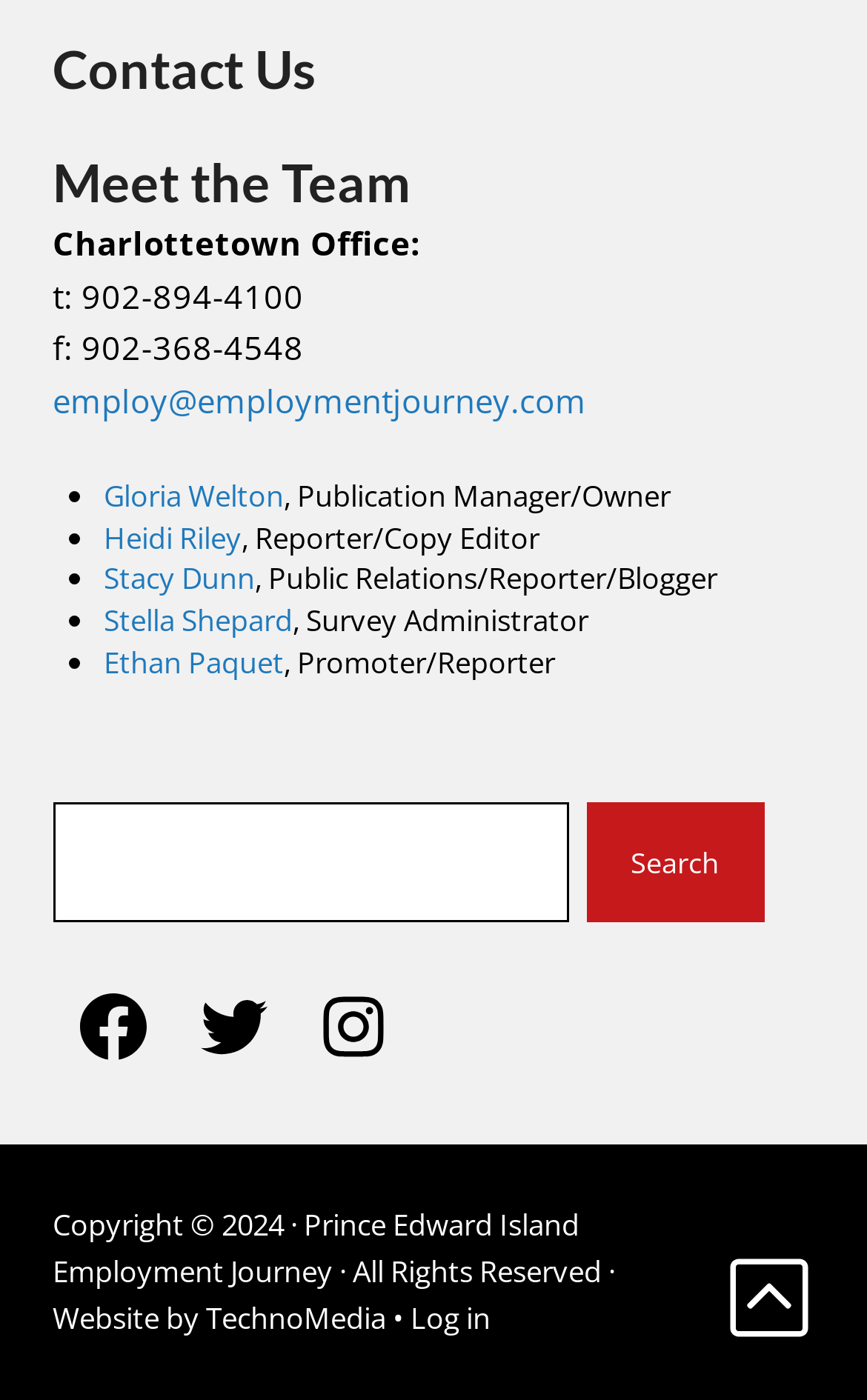Provide a one-word or short-phrase answer to the question:
What is the phone number of the Charlottetown Office?

902-894-4100